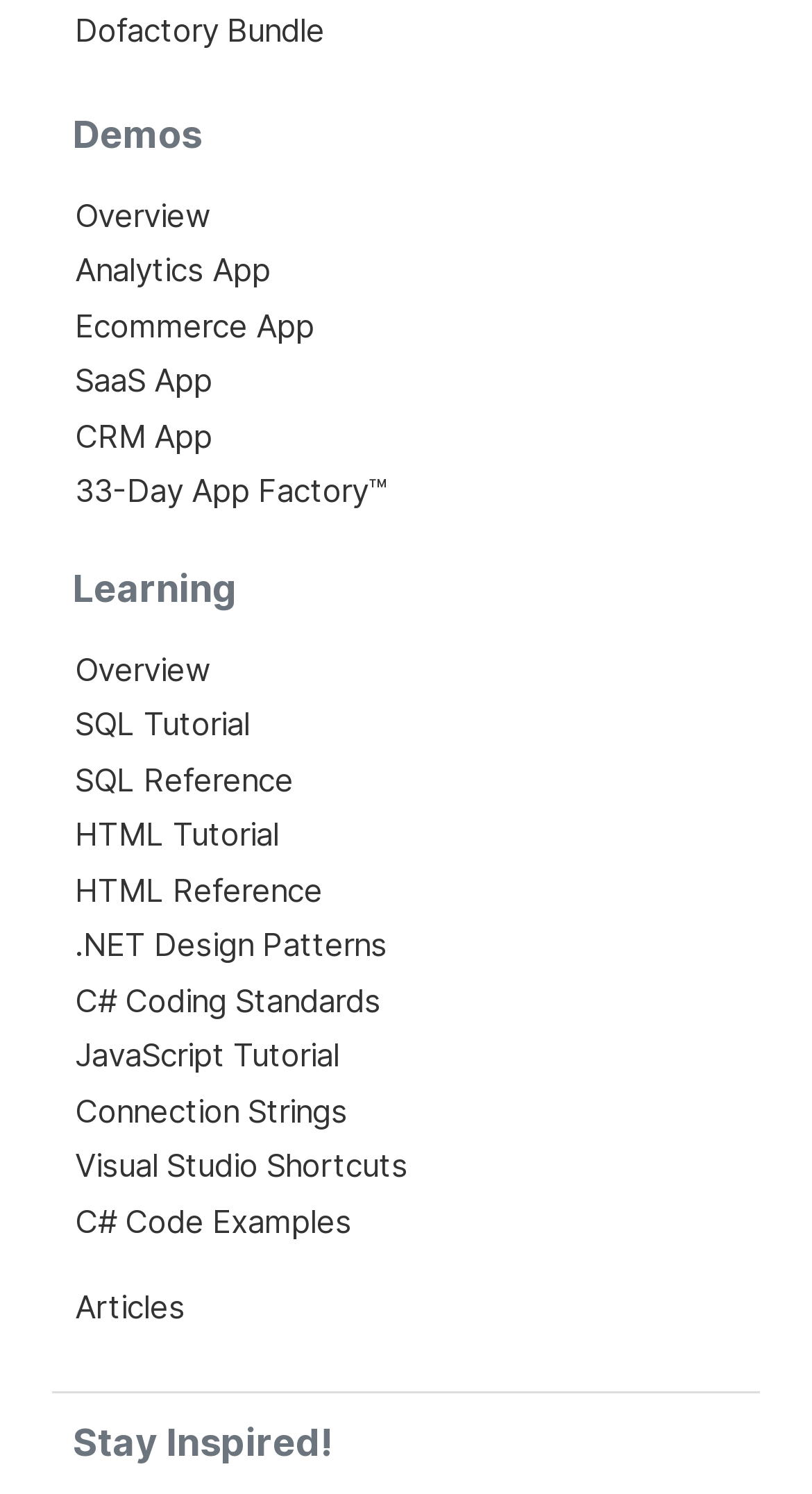Please find and report the bounding box coordinates of the element to click in order to perform the following action: "read .NET Design Patterns". The coordinates should be expressed as four float numbers between 0 and 1, in the format [left, top, right, bottom].

[0.092, 0.619, 0.477, 0.646]